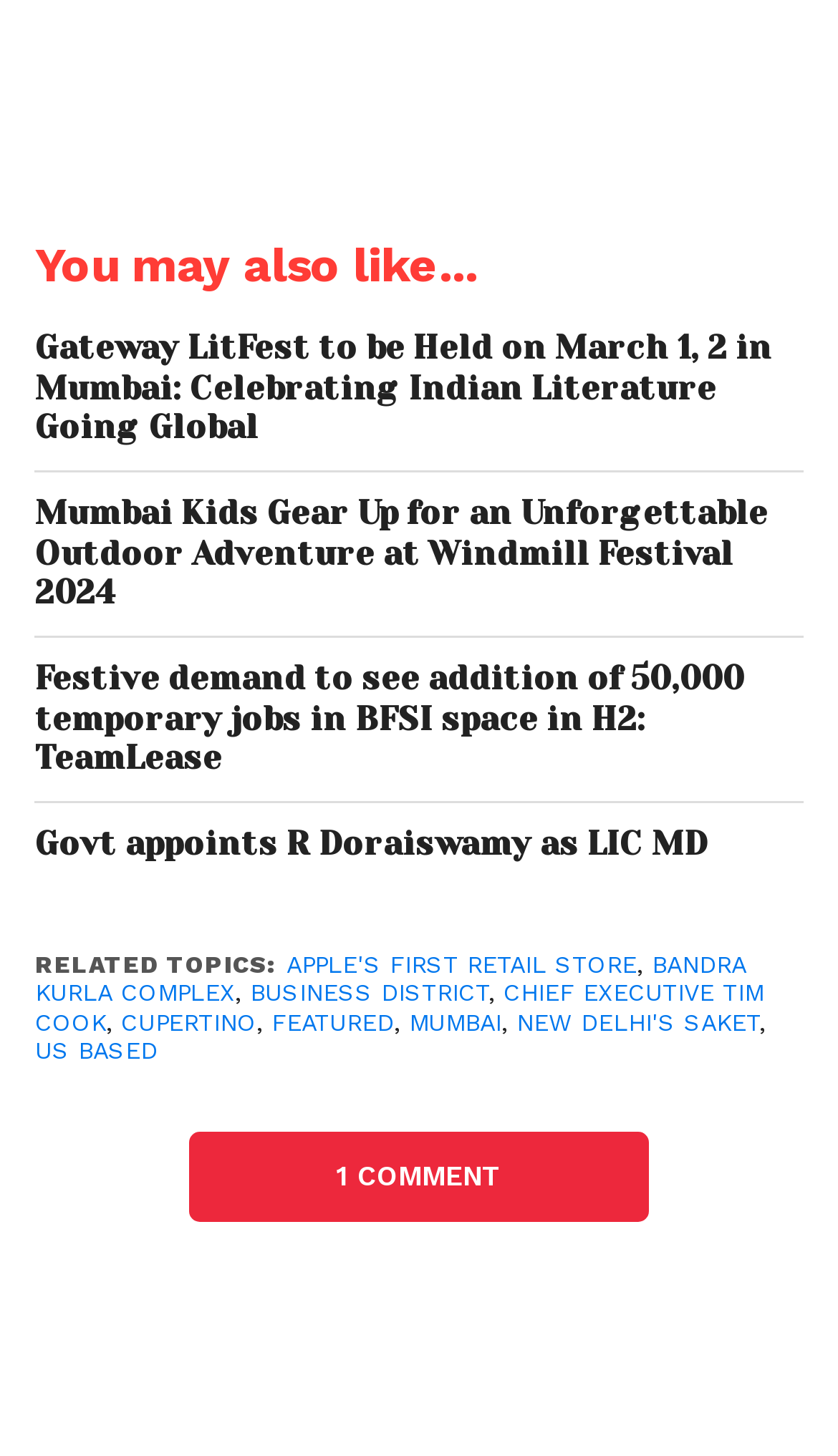Provide the bounding box coordinates of the HTML element this sentence describes: "Cupertino". The bounding box coordinates consist of four float numbers between 0 and 1, i.e., [left, top, right, bottom].

[0.144, 0.693, 0.306, 0.712]